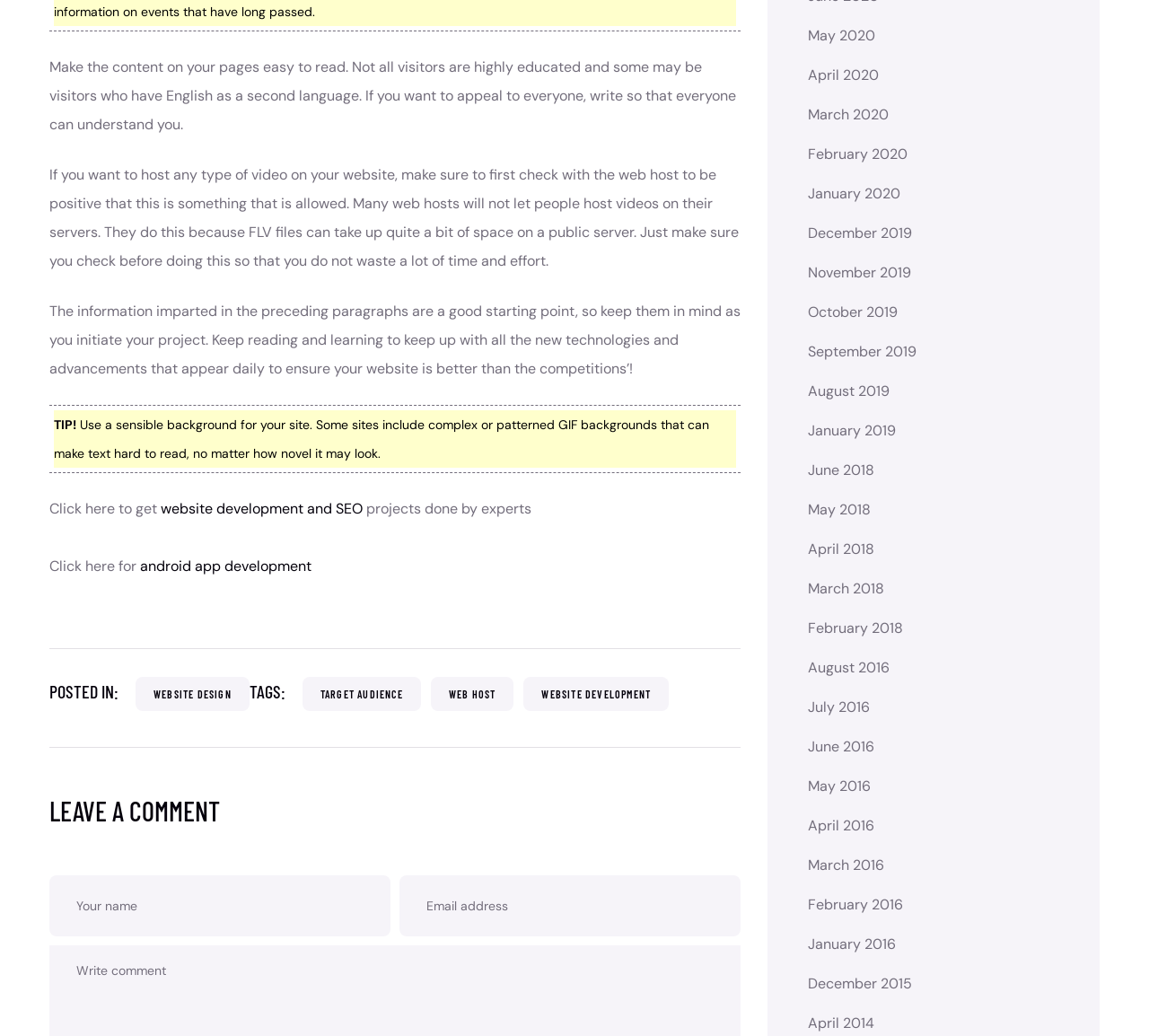Respond with a single word or phrase to the following question:
What is the purpose of the textbox labeled 'Your name'?

To leave a comment